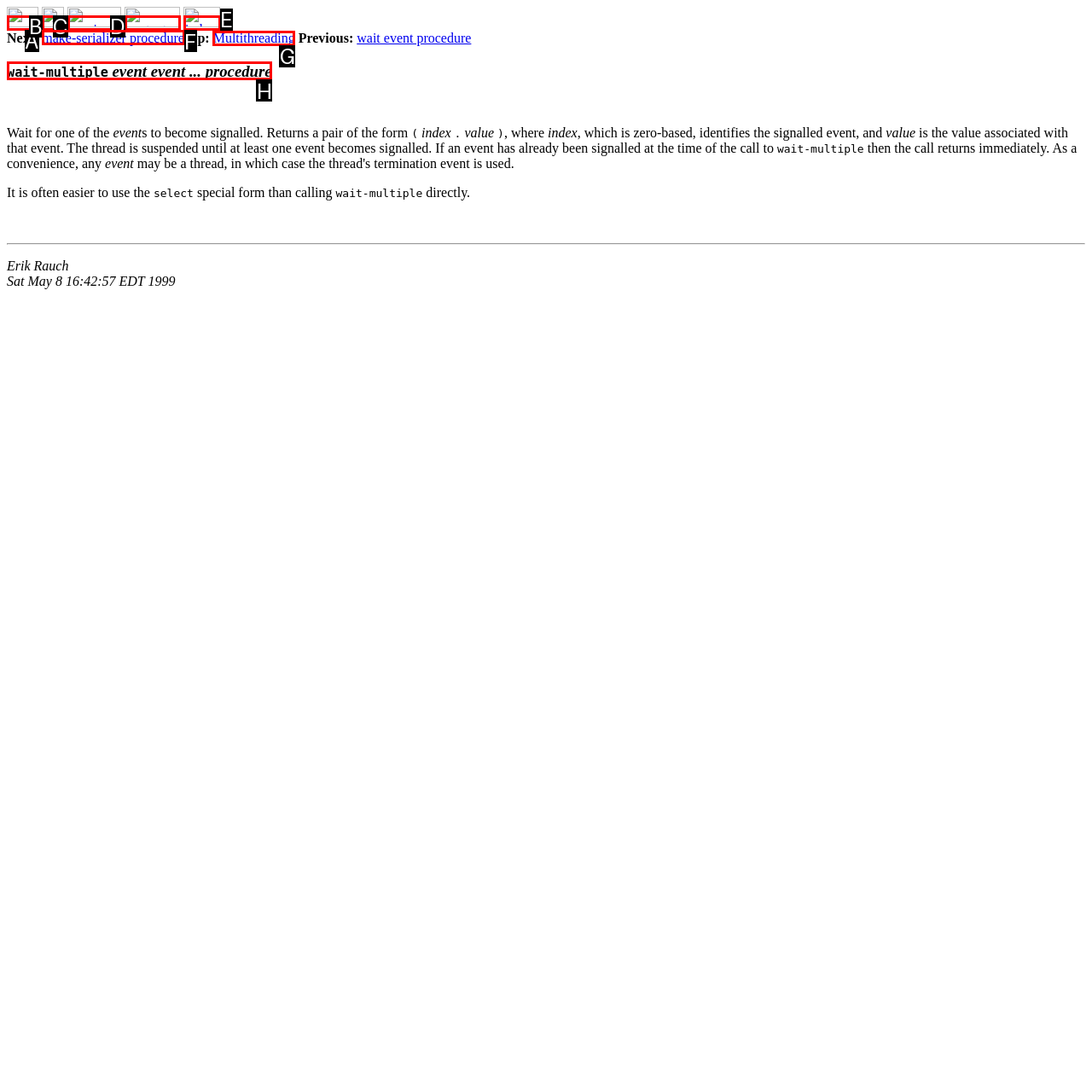For the task "Click make-serializer procedure", which option's letter should you click? Answer with the letter only.

F